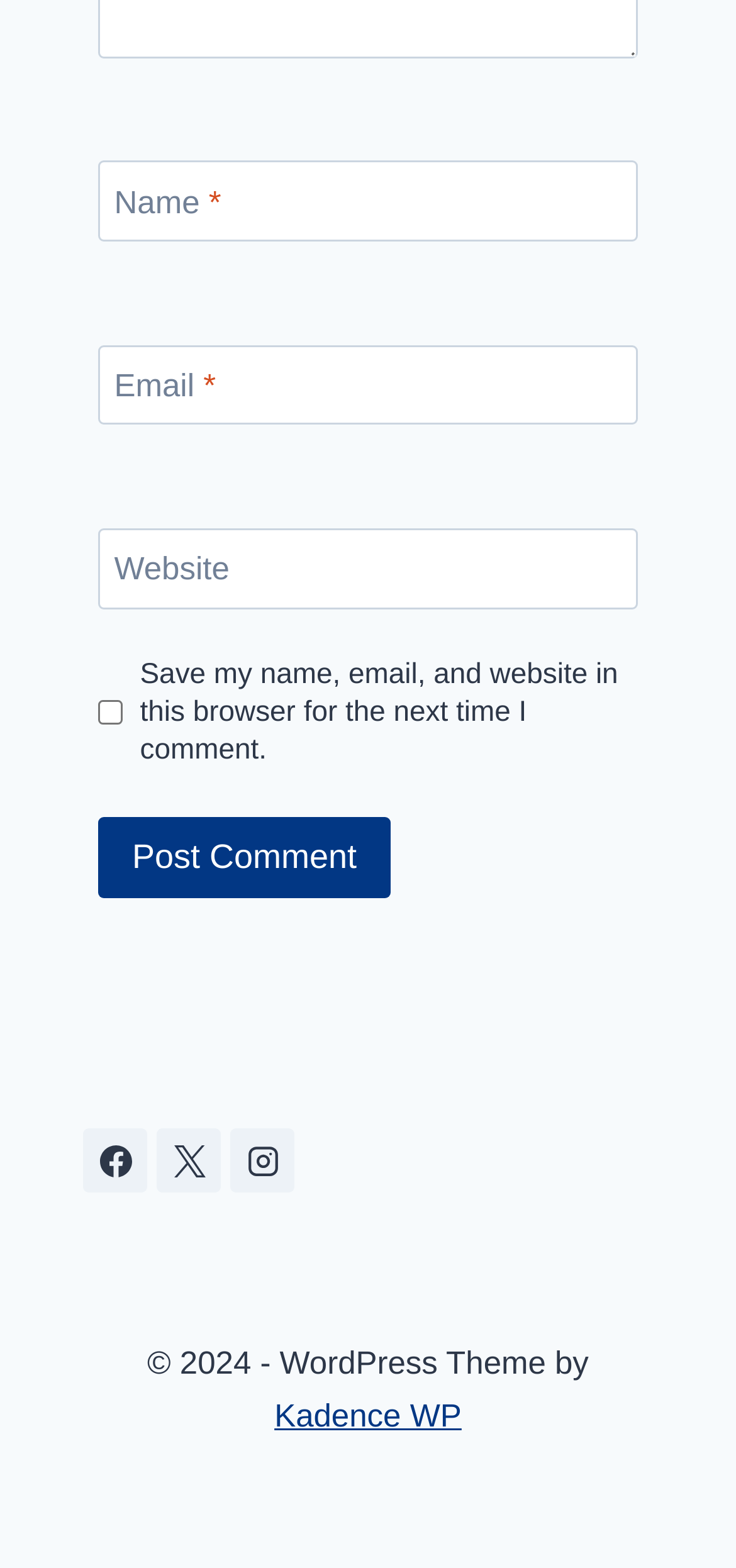Please specify the bounding box coordinates of the element that should be clicked to execute the given instruction: 'Input your email'. Ensure the coordinates are four float numbers between 0 and 1, expressed as [left, top, right, bottom].

[0.133, 0.22, 0.867, 0.271]